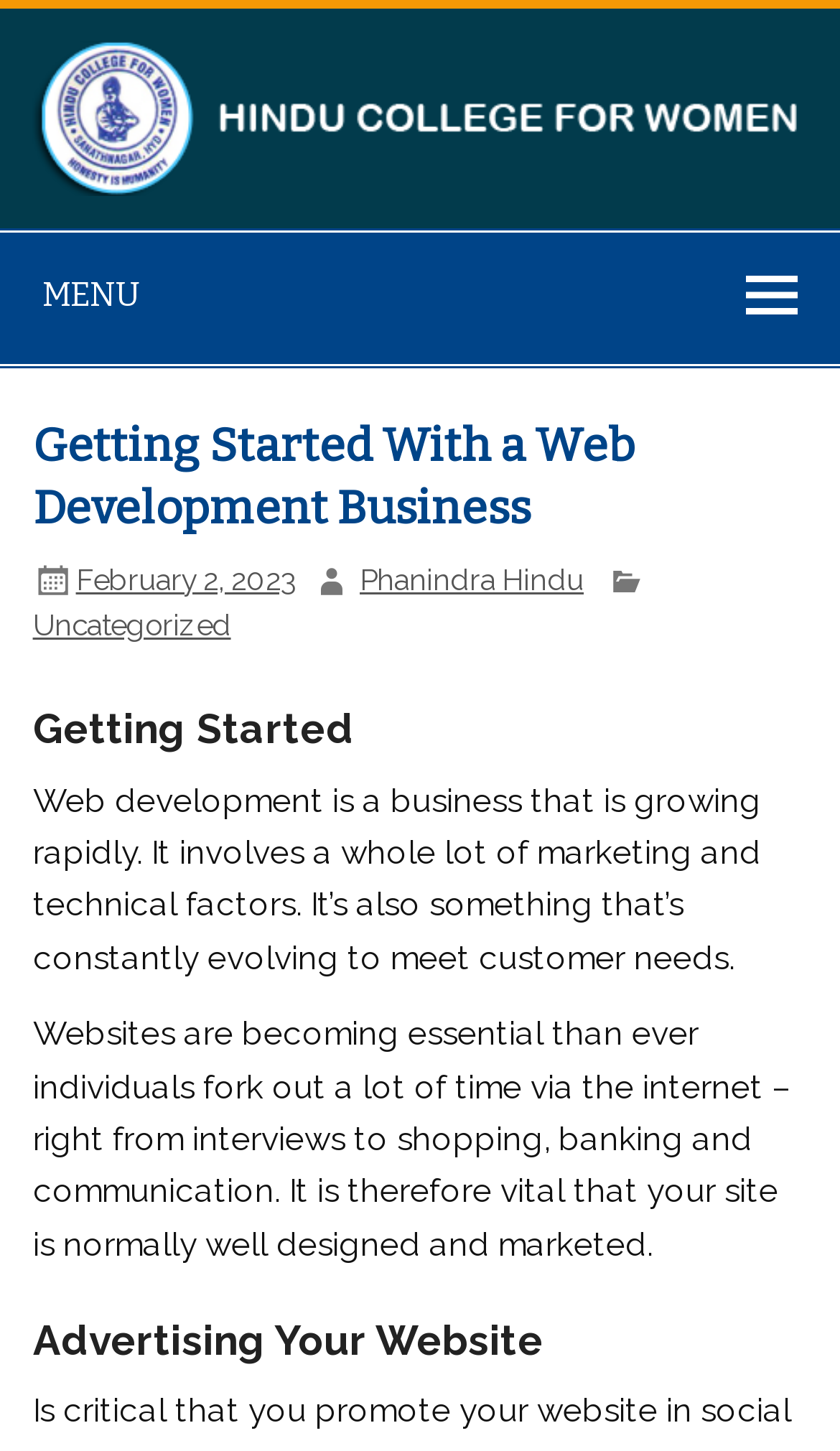Can you locate the main headline on this webpage and provide its text content?

Getting Started With a Web Development Business